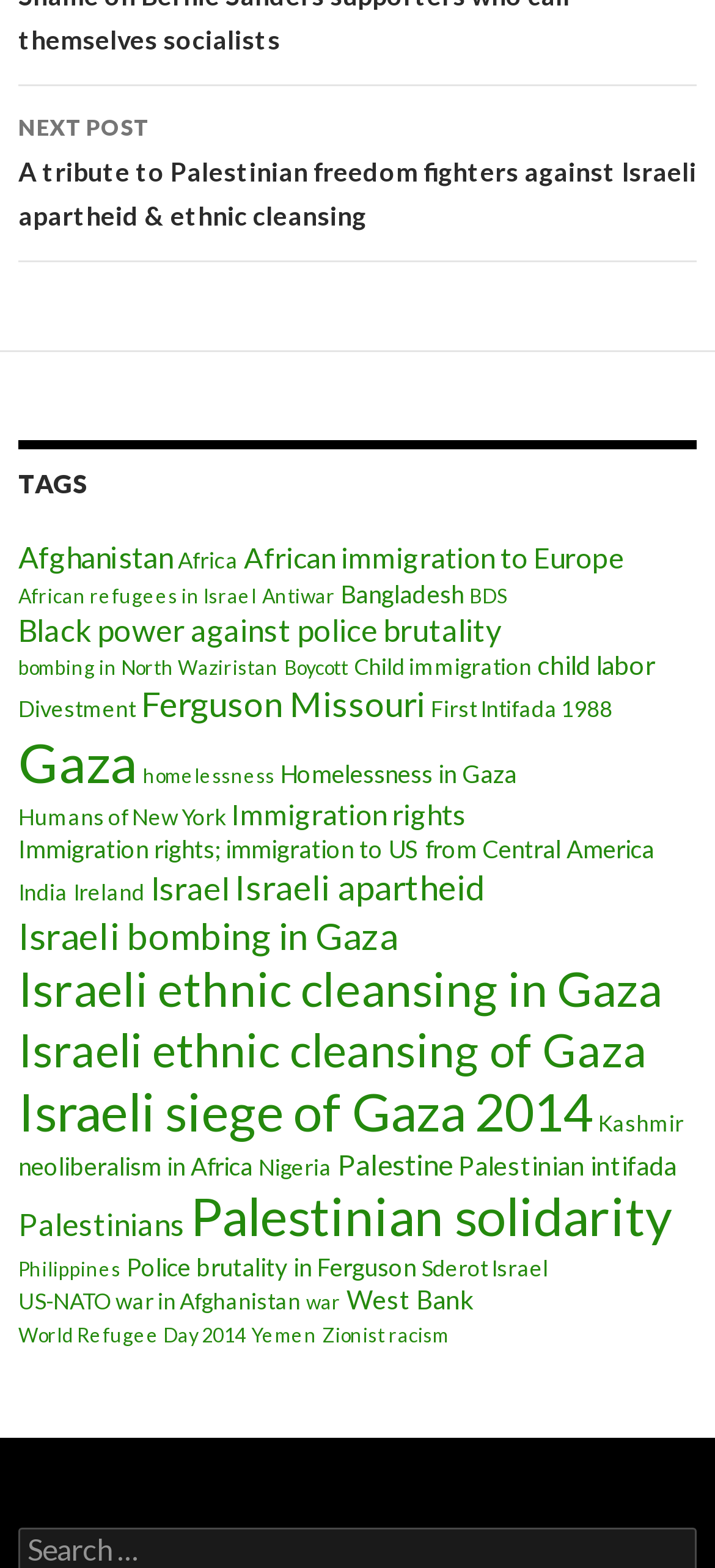Provide your answer in a single word or phrase: 
What is the theme of the 'TAGS' section?

Geopolitical issues